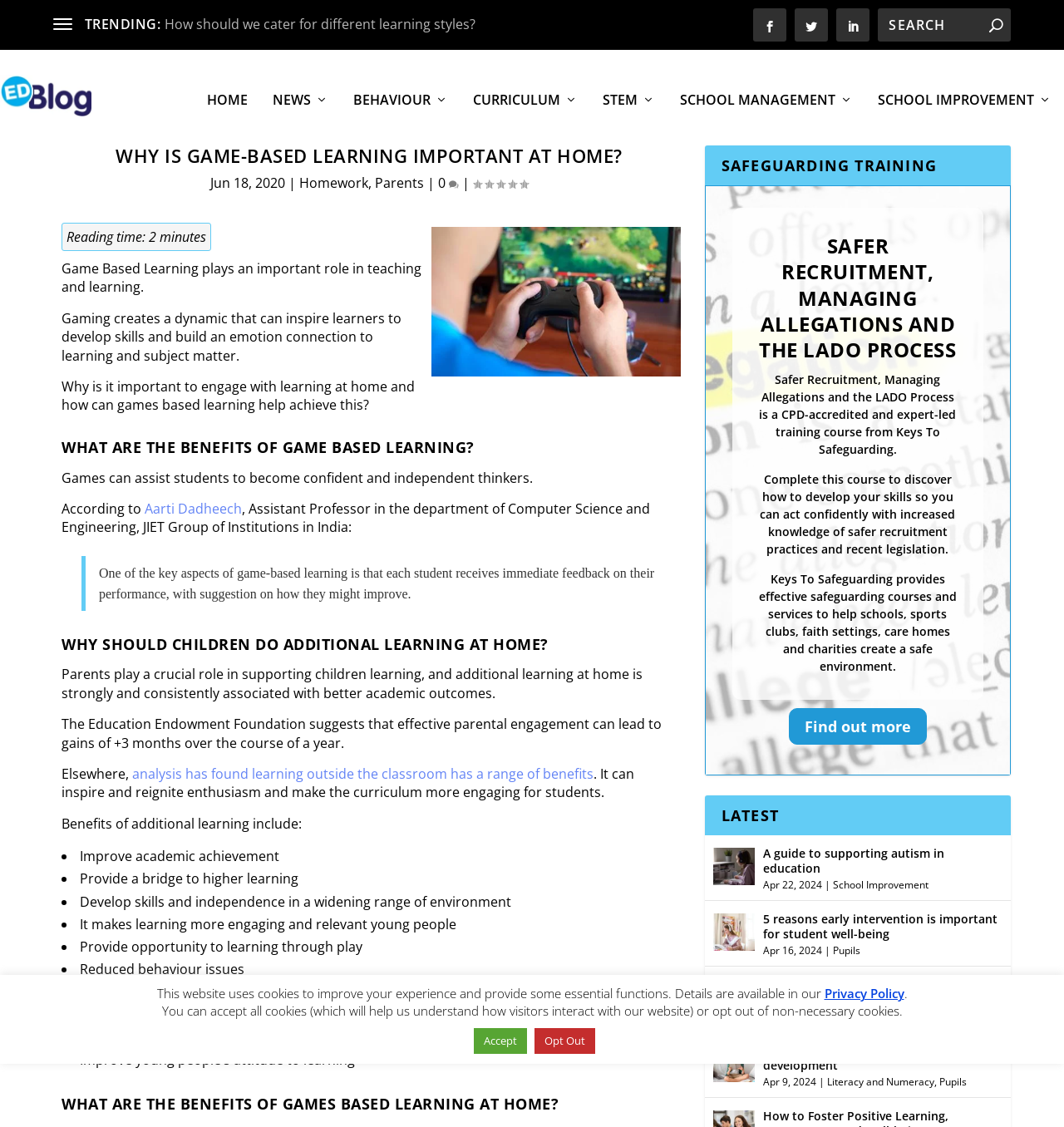Pinpoint the bounding box coordinates of the clickable area needed to execute the instruction: "Click on HOME". The coordinates should be specified as four float numbers between 0 and 1, i.e., [left, top, right, bottom].

[0.195, 0.075, 0.233, 0.118]